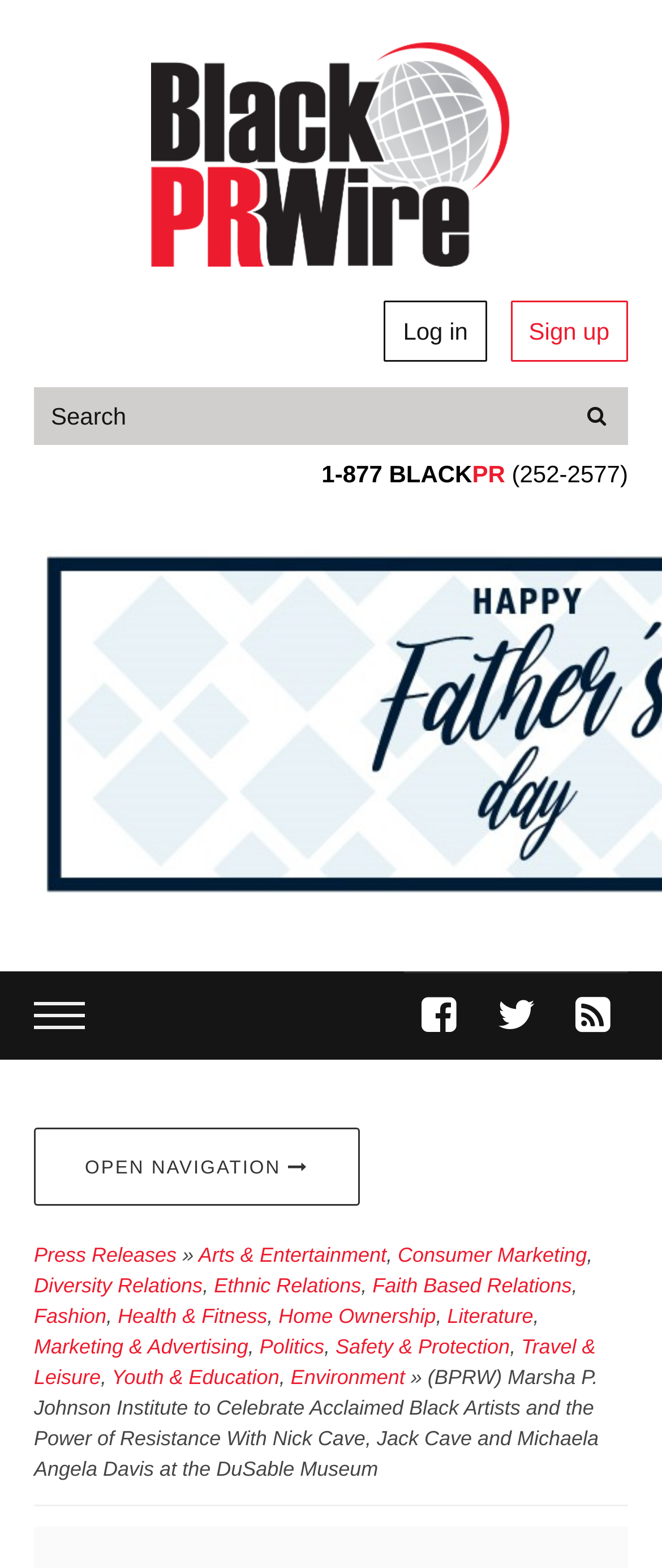Refer to the screenshot and give an in-depth answer to this question: What is the purpose of the textbox at the top of the page?

I inferred the purpose of the textbox by looking at its location and the button next to it. The textbox is located at the top of the page, and it has a button labeled 'Search' next to it, which suggests that the textbox is used for searching the website.